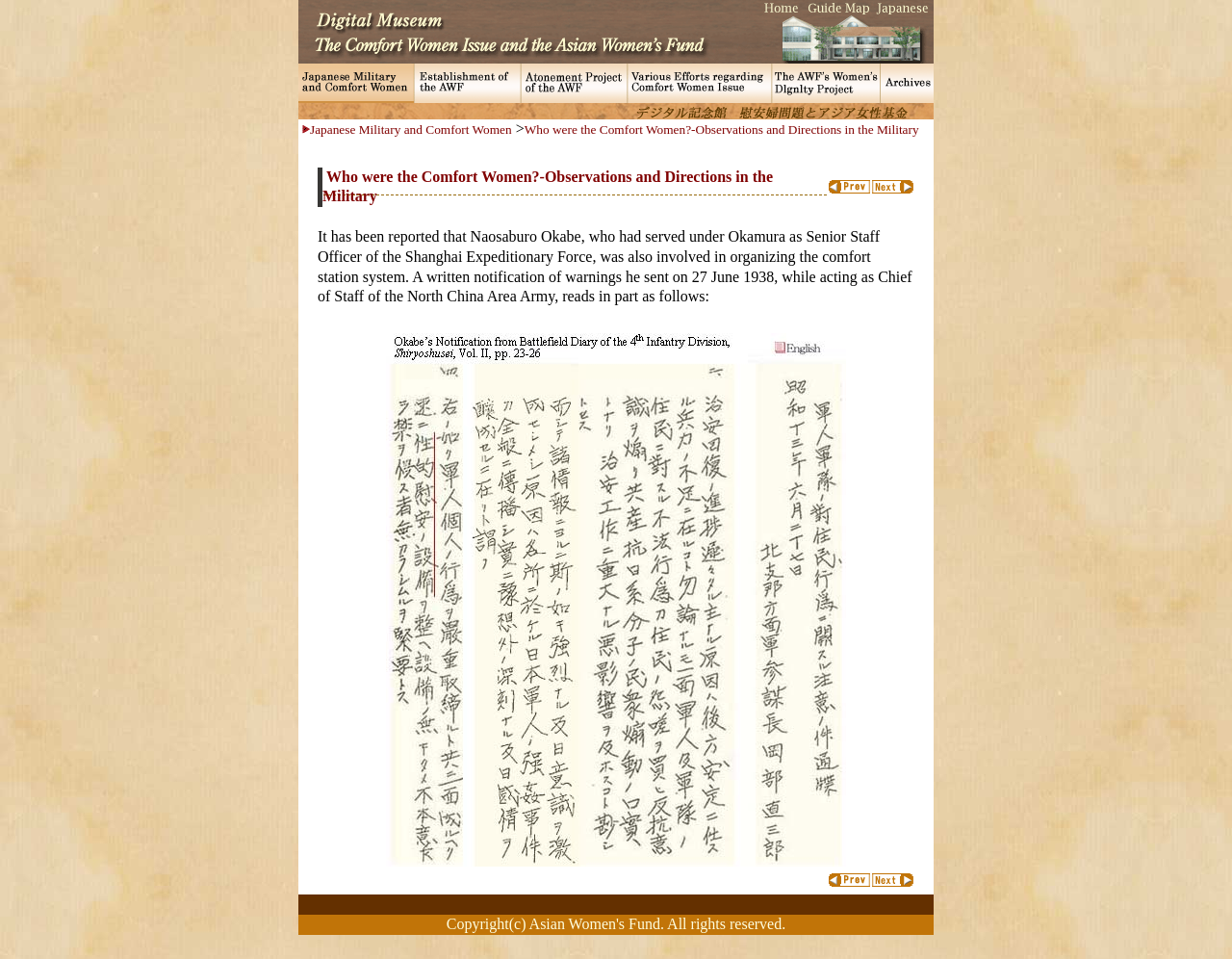Locate the bounding box coordinates of the element's region that should be clicked to carry out the following instruction: "Select the 'Certified Center' option". The coordinates need to be four float numbers between 0 and 1, i.e., [left, top, right, bottom].

None